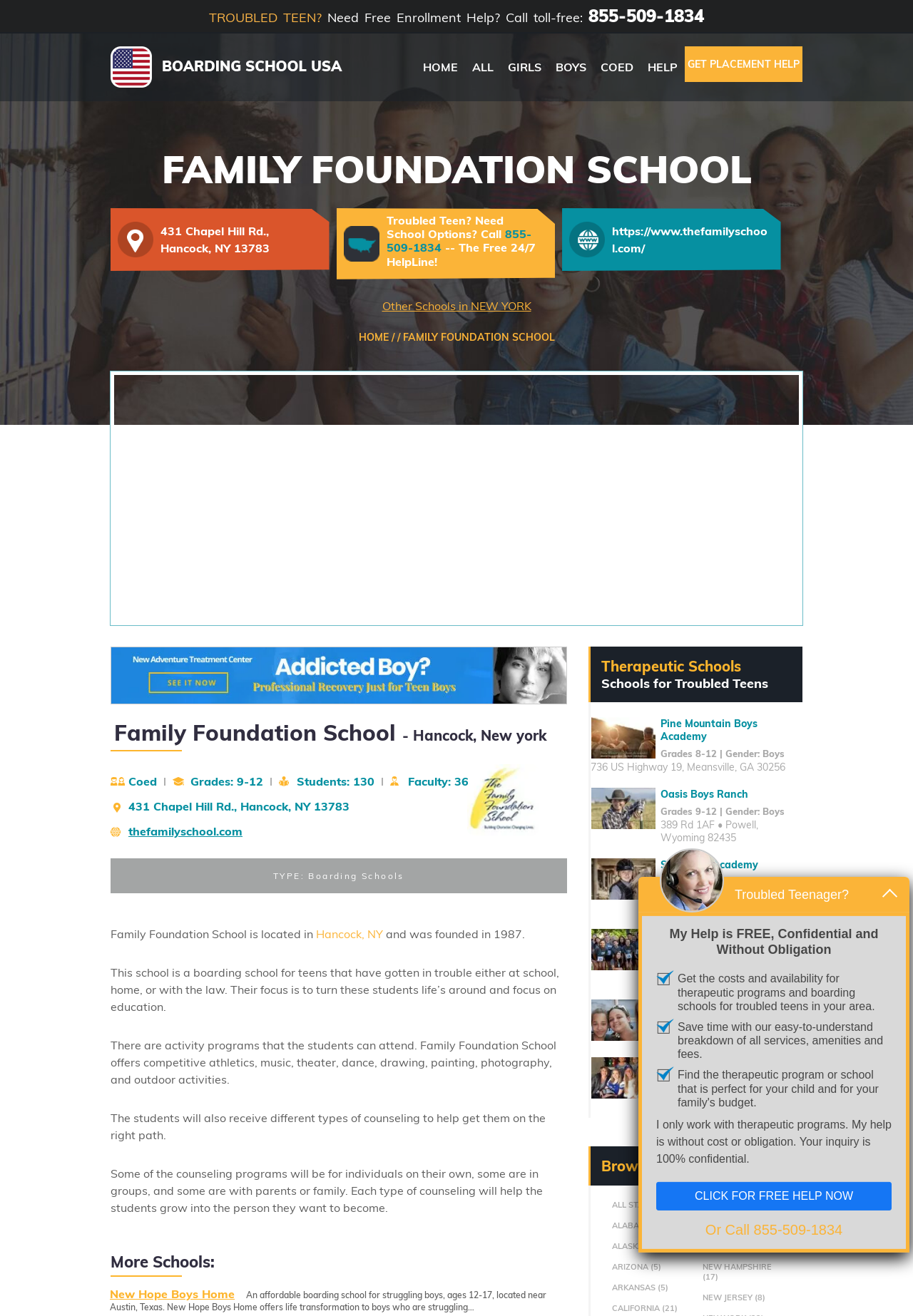Use one word or a short phrase to answer the question provided: 
What activities are offered at Family Foundation School?

Competitive athletics, music, theater, dance, drawing, painting, photography, and outdoor activities